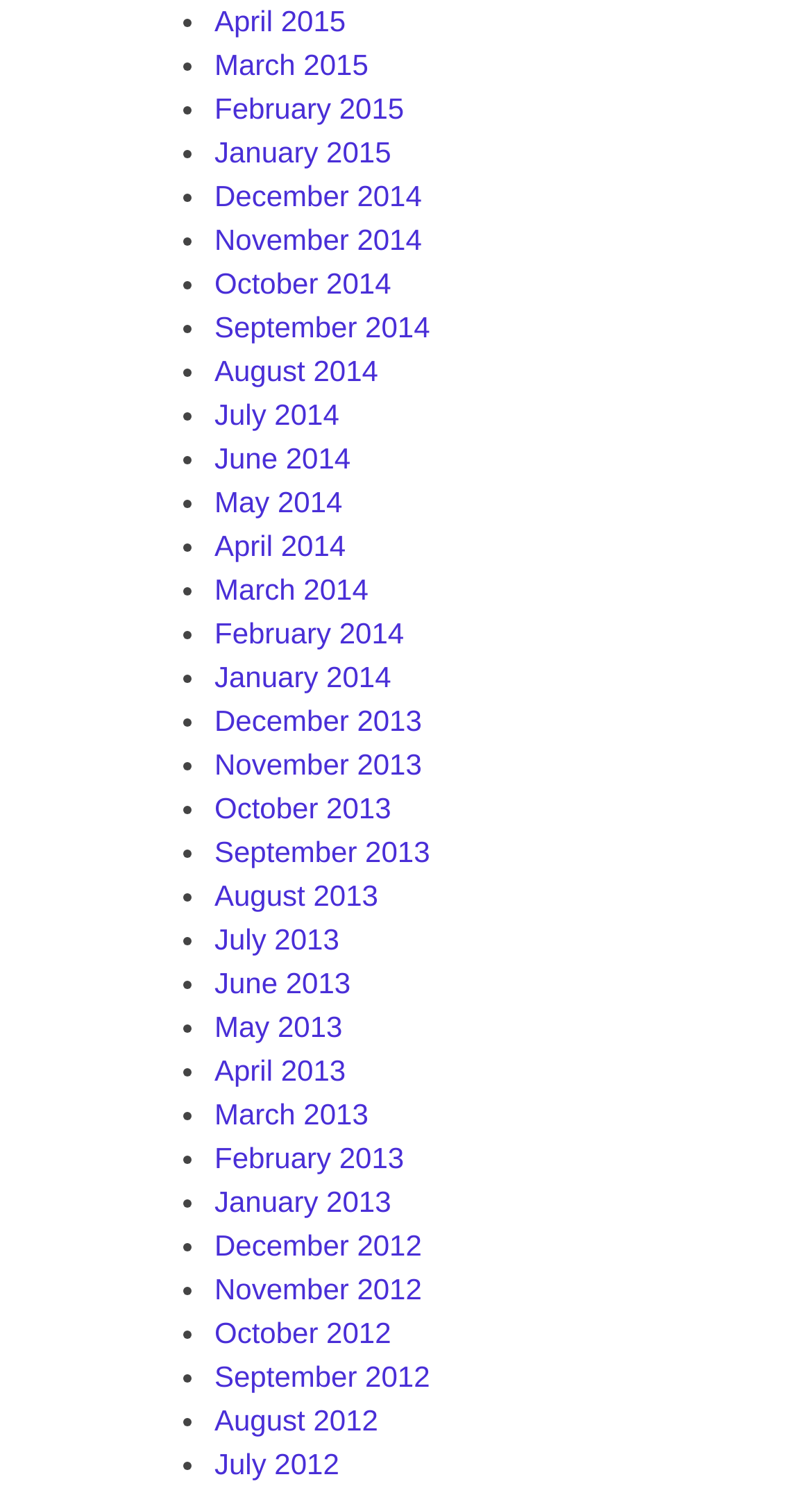Identify the bounding box coordinates necessary to click and complete the given instruction: "View September 2014".

[0.264, 0.209, 0.53, 0.231]